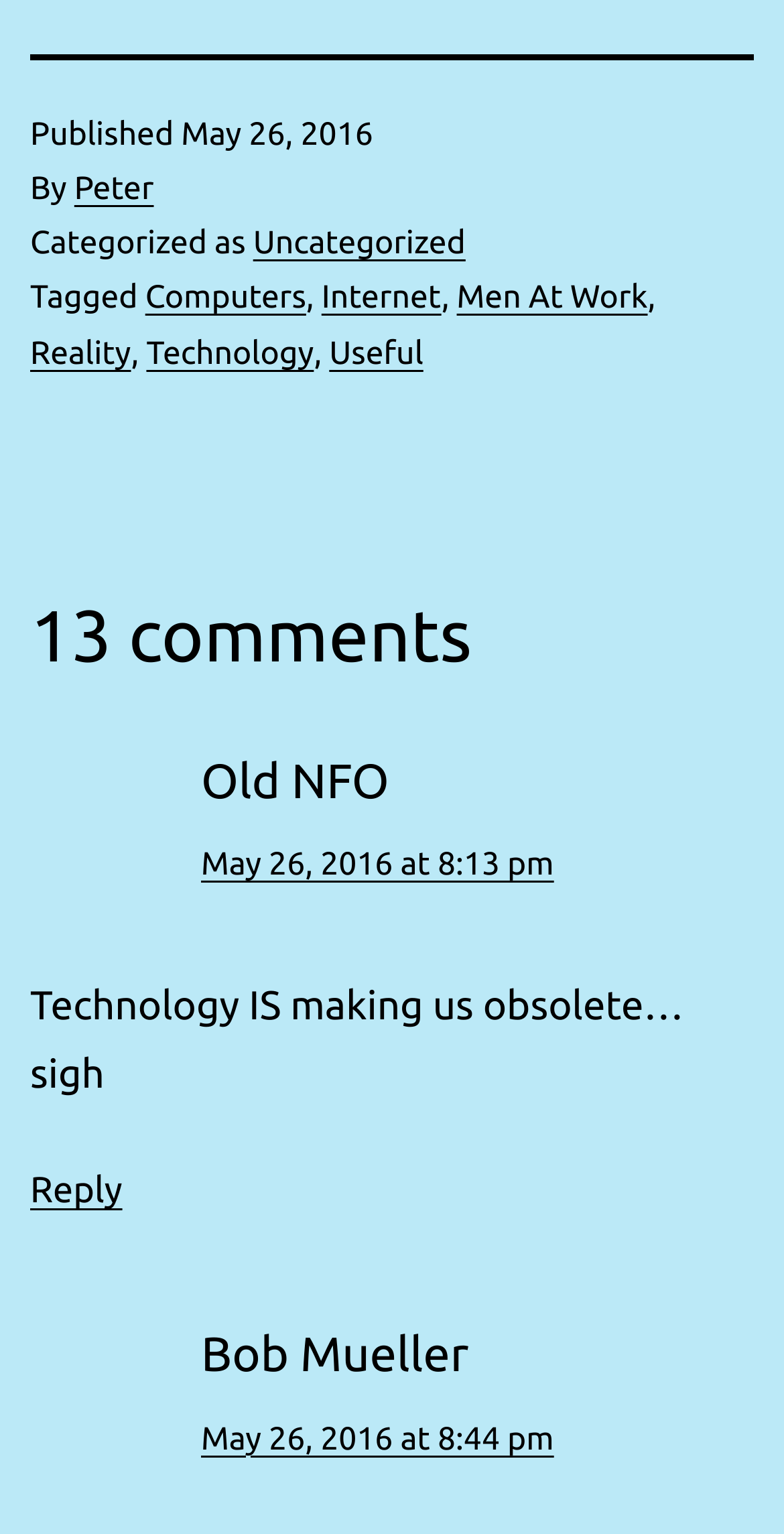Determine the bounding box coordinates of the region that needs to be clicked to achieve the task: "View the comment posted on May 26, 2016 at 8:13 pm".

[0.256, 0.551, 0.707, 0.575]